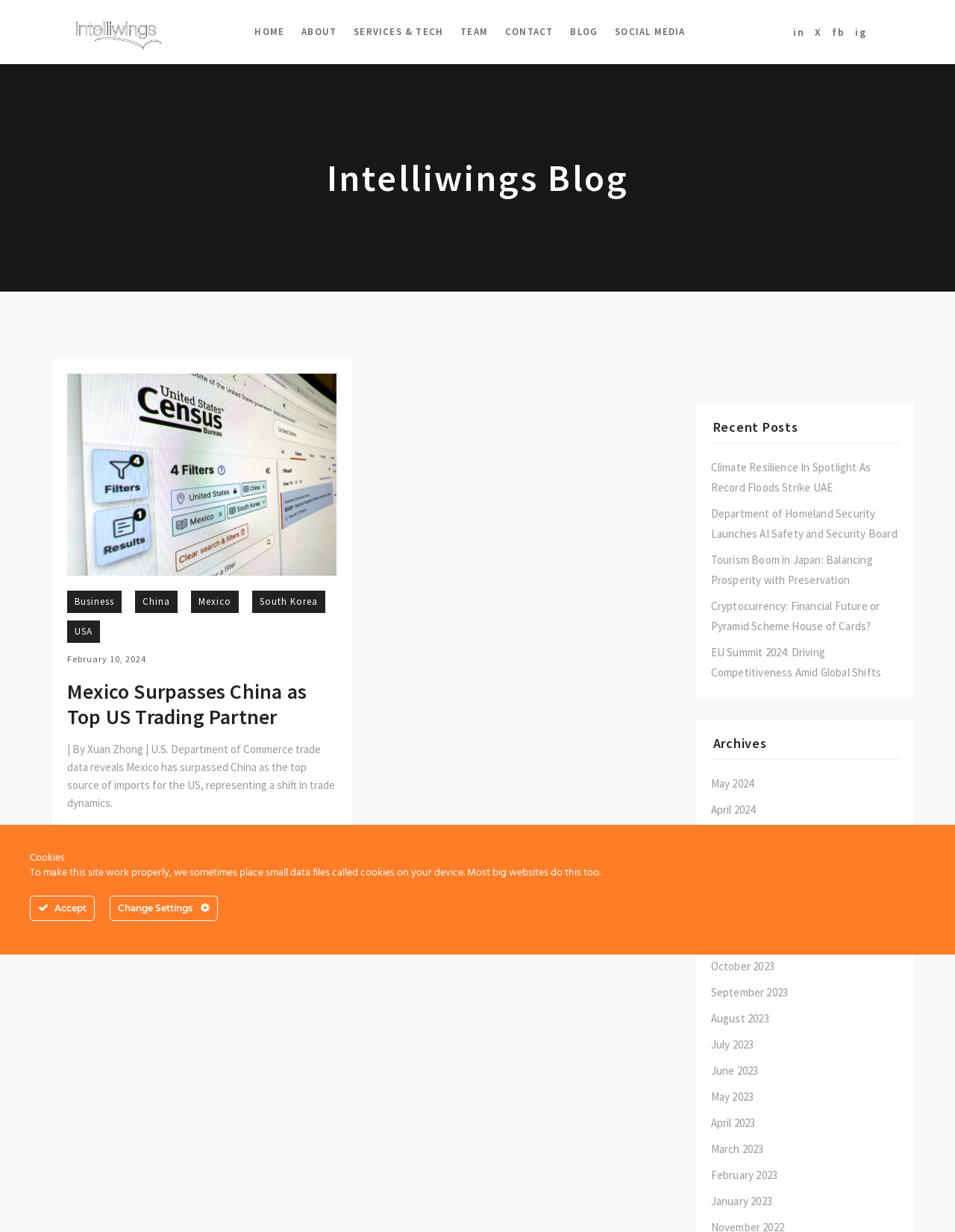Find and indicate the bounding box coordinates of the region you should select to follow the given instruction: "Click on the link to read the previous post".

None